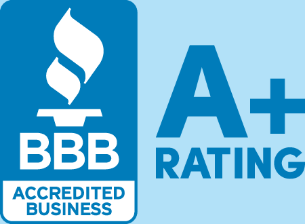What symbol is stylized in the BBB logo?
Your answer should be a single word or phrase derived from the screenshot.

Torch